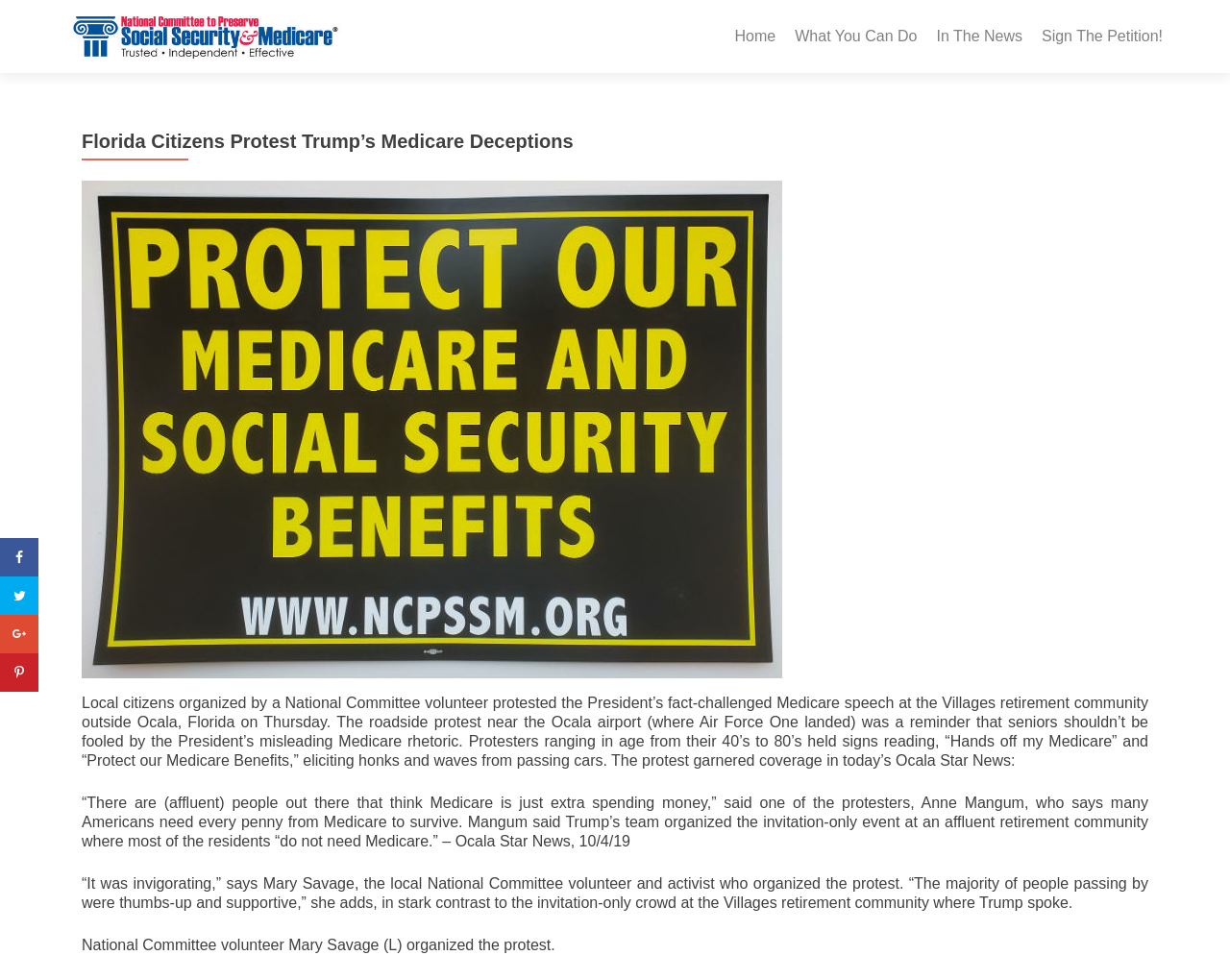Please find and report the primary heading text from the webpage.

Florida Citizens Protest Trump’s Medicare Deceptions